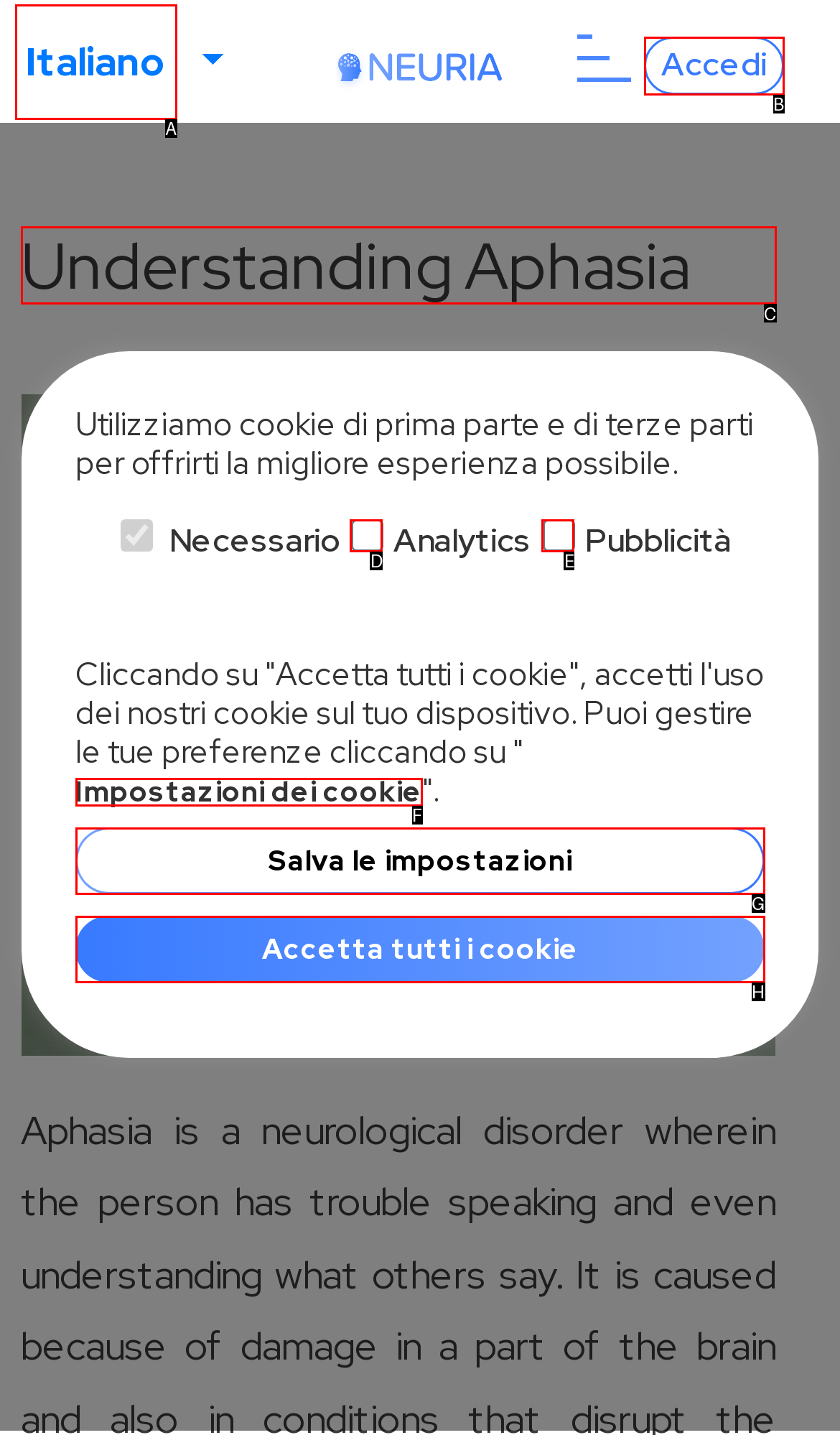Tell me which one HTML element I should click to complete the following instruction: Click the Understanding Aphasia heading
Answer with the option's letter from the given choices directly.

C